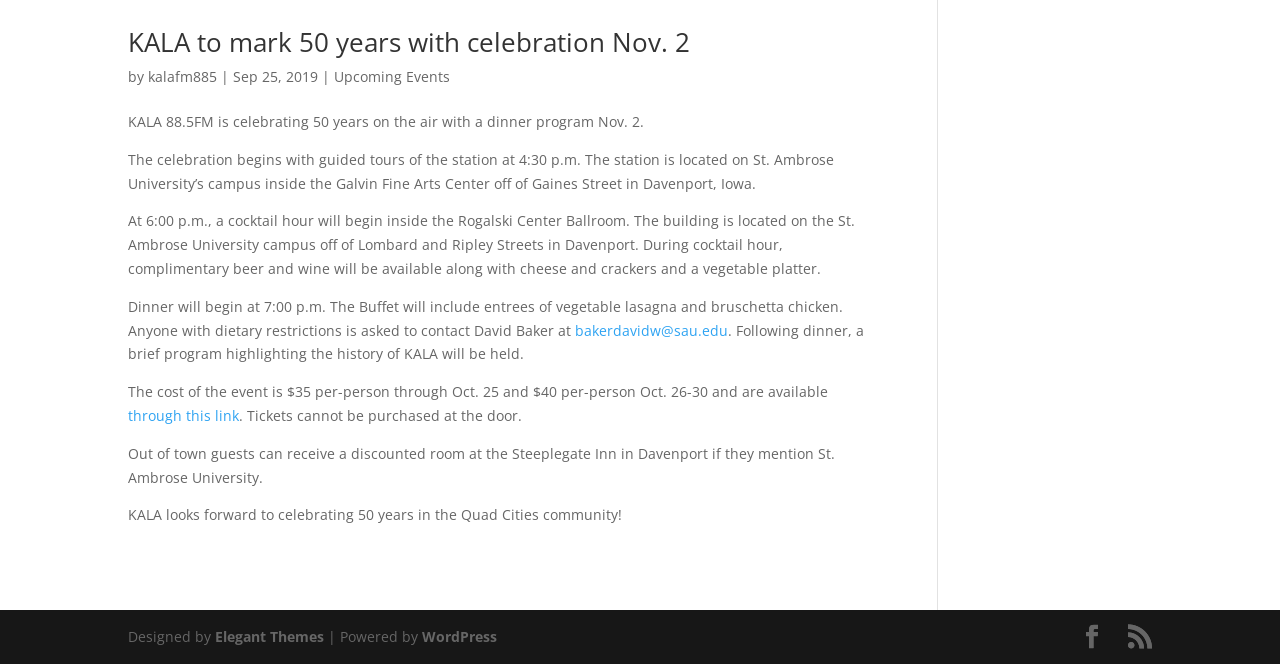Determine the bounding box coordinates of the UI element that matches the following description: "Elegant Themes". The coordinates should be four float numbers between 0 and 1 in the format [left, top, right, bottom].

[0.168, 0.944, 0.253, 0.973]